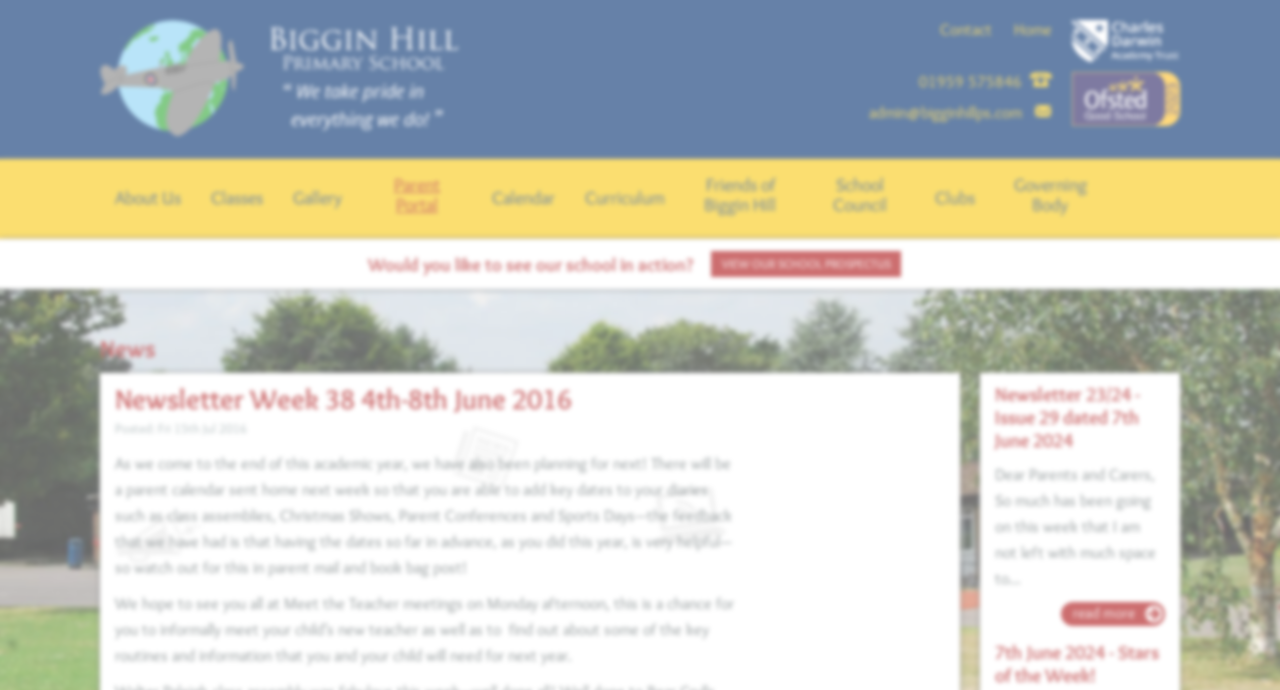Elaborate on the information and visuals displayed on the webpage.

The webpage is from Biggin Hill Primary School, Bromley, London, and it appears to be a newsletter or news section of the school's website. At the top left, there is a link to the school's homepage, accompanied by an image of the Charles Darwin Academy Trust logo. To the right of the logo, there is an image indicating that the school was rated "Good" by Ofsted in 2017.

Below the top section, there is a navigation menu with links to various sections of the website, including "Home", "Contact", "About Us", "Classes", "Gallery", "Parent Portal", "Calendar", "Curriculum", "Friends of Biggin Hill", "School Council", "Clubs", and "Governing Body". The contact information, including a phone number and email address, is also displayed in this section.

The main content of the page is divided into two sections. The first section has a heading that asks if the user would like to see the school in action, followed by a link to view the school prospectus. Below this, there is a heading that says "News", and underneath it, there are two newsletters.

The first newsletter is titled "Newsletter Week 38 4th-8th June 2016" and has a posting date of July 15th, 2016. The newsletter contains a message from the school, discussing plans for the next academic year and inviting parents to meet the teacher meetings. The second newsletter is titled "Newsletter 23/24 - Issue 29 dated 7th June 2024" and has a link to read more. The newsletter contains a message from the school, discussing various events and activities that took place during the week.

Overall, the webpage appears to be a news or newsletter section of the school's website, providing information about the school's activities, events, and news to parents and students.